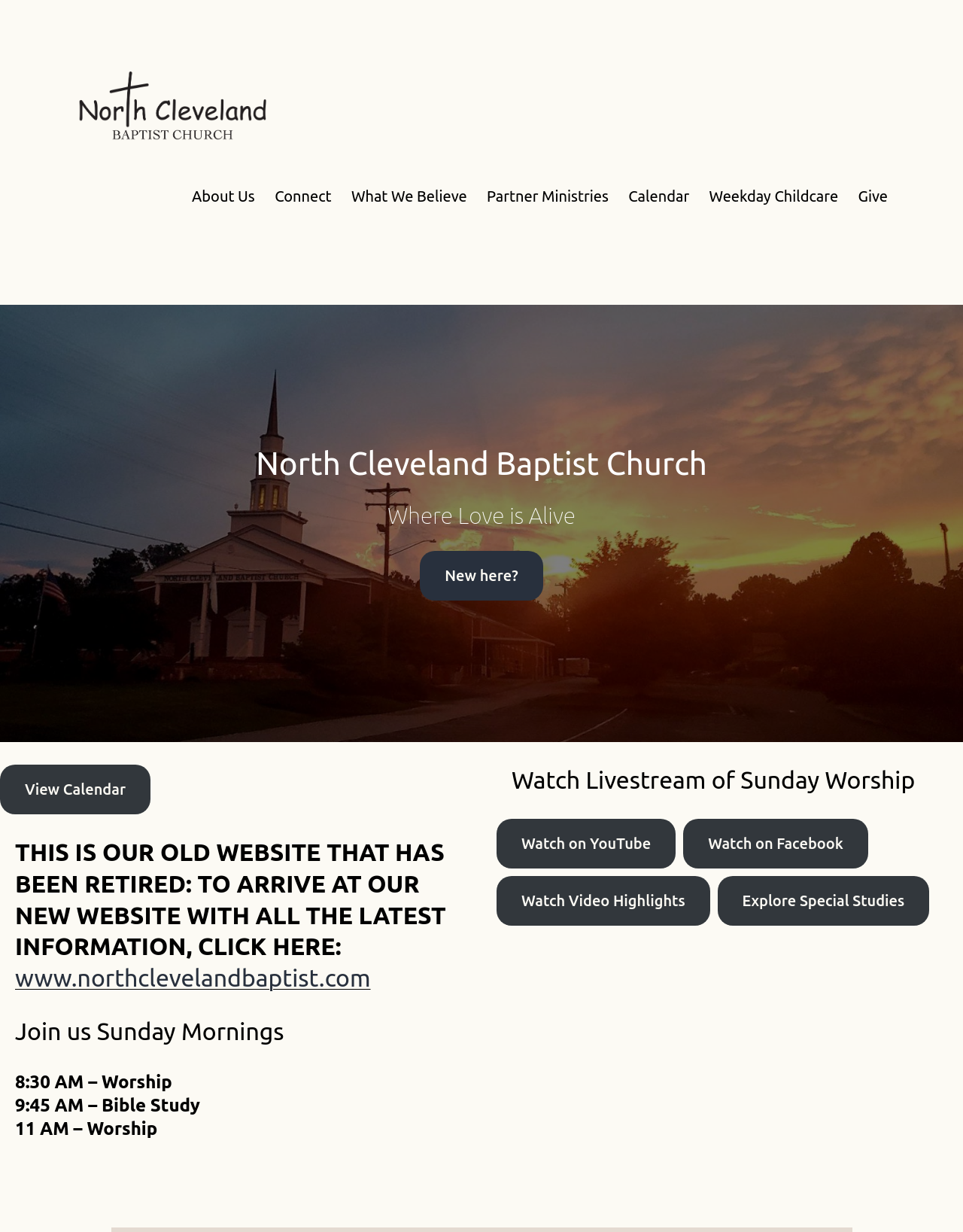How many links are in the primary menu?
From the details in the image, answer the question comprehensively.

The primary menu is a navigation element that contains links to various pages on the website. By counting the link elements within the navigation element, we can see that there are 7 links in total: 'About Us', 'Connect', 'What We Believe', 'Partner Ministries', 'Calendar', 'Weekday Childcare', and 'Give'.